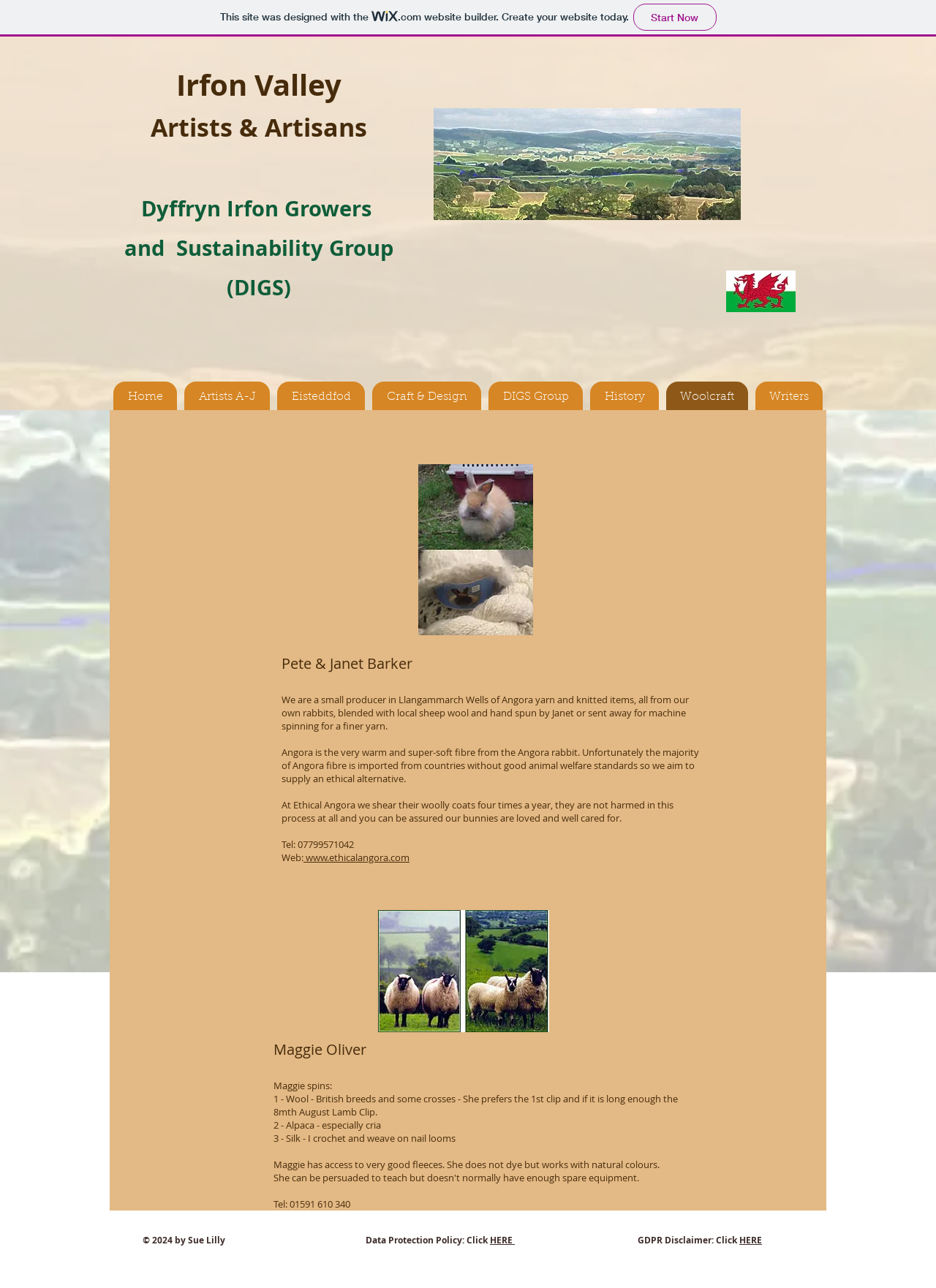Find the bounding box coordinates of the UI element according to this description: "Craft & Design".

[0.398, 0.296, 0.514, 0.32]